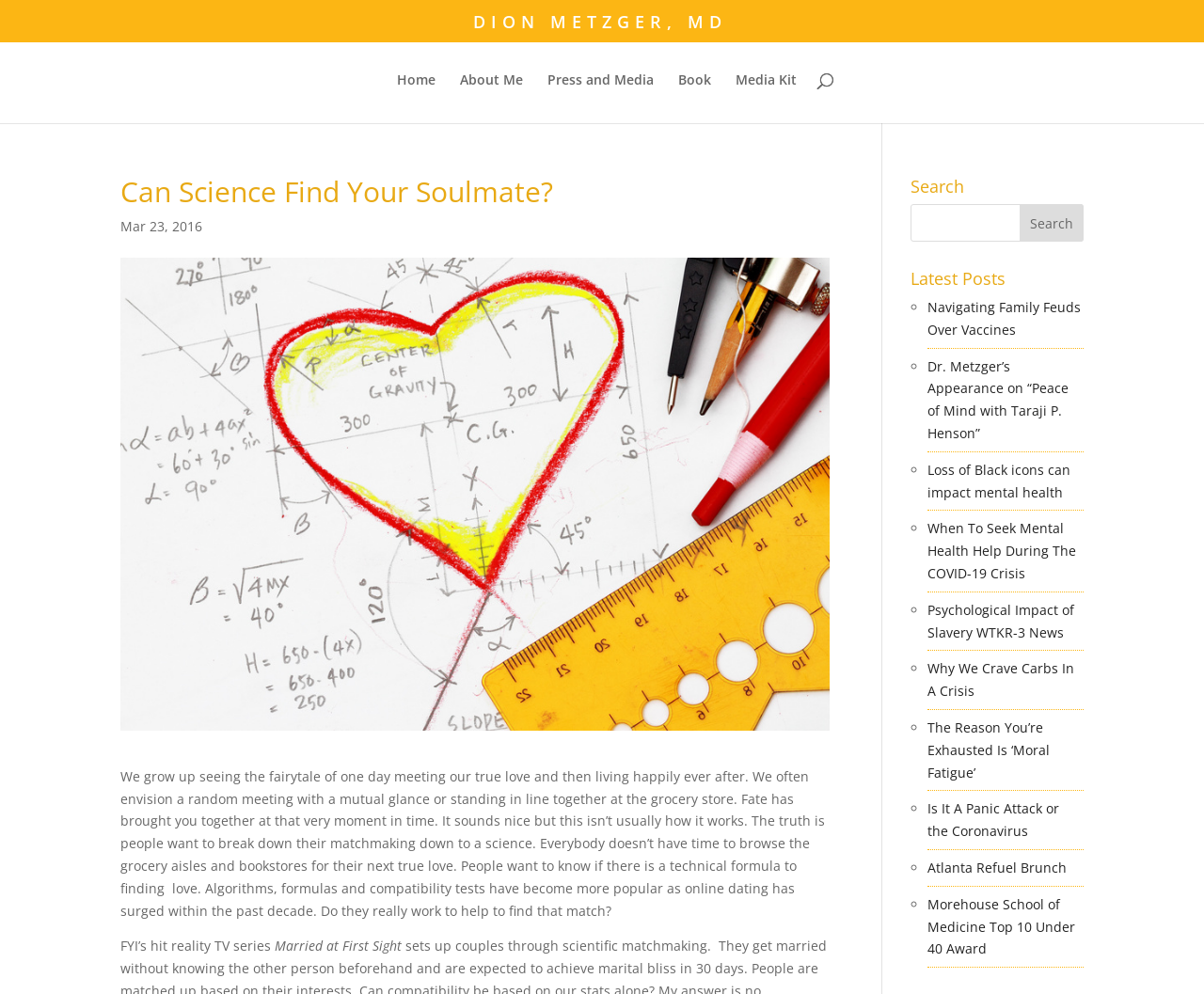Based on the image, provide a detailed and complete answer to the question: 
What is the purpose of the search box?

The search box is located at the top of the page with a label 'Search for:', which suggests that its purpose is to allow users to search for content within the website.